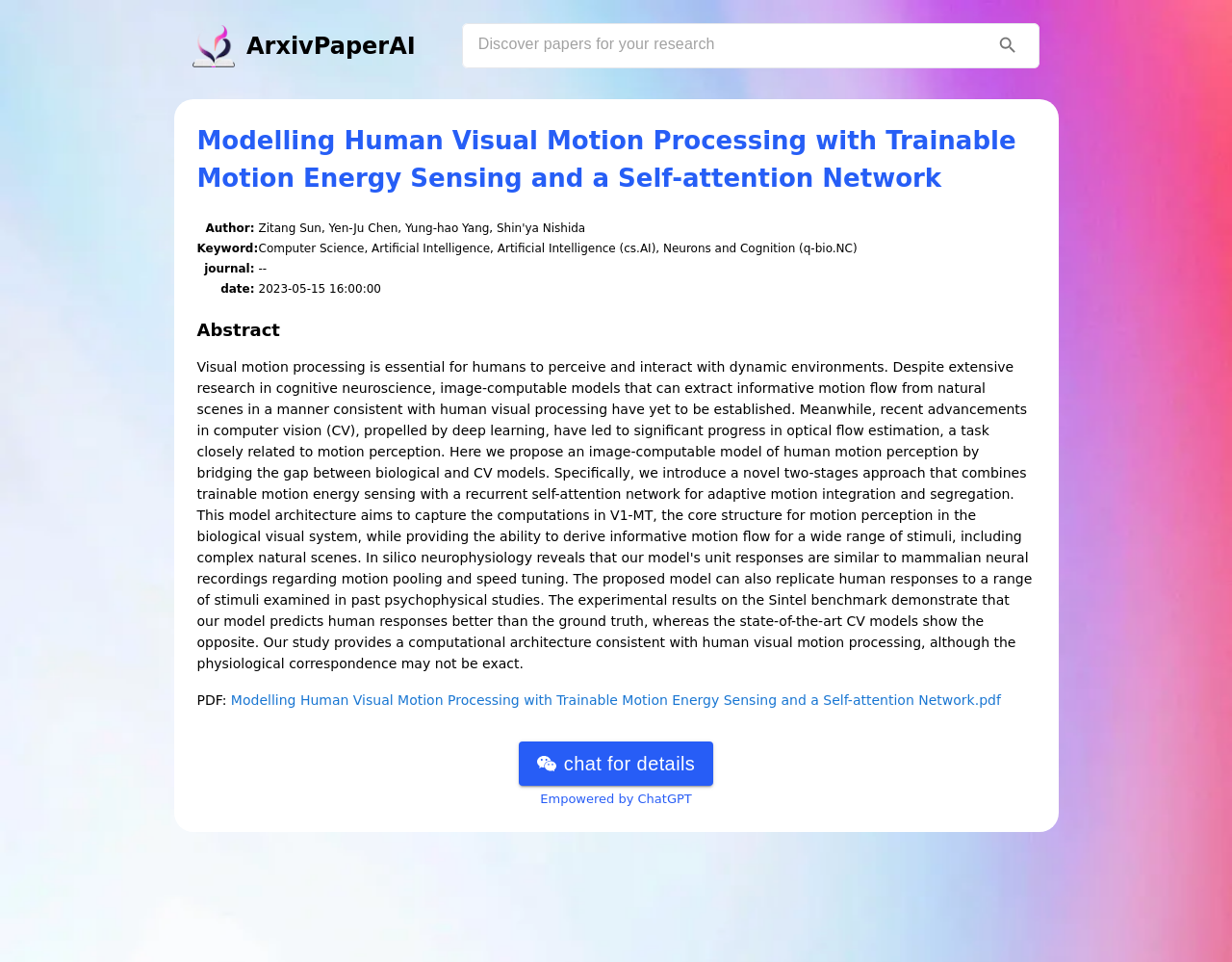Please specify the bounding box coordinates in the format (top-left x, top-left y, bottom-right x, bottom-right y), with values ranging from 0 to 1. Identify the bounding box for the UI component described as follows: placeholder="Discover papers for your research"

[0.388, 0.033, 0.793, 0.062]